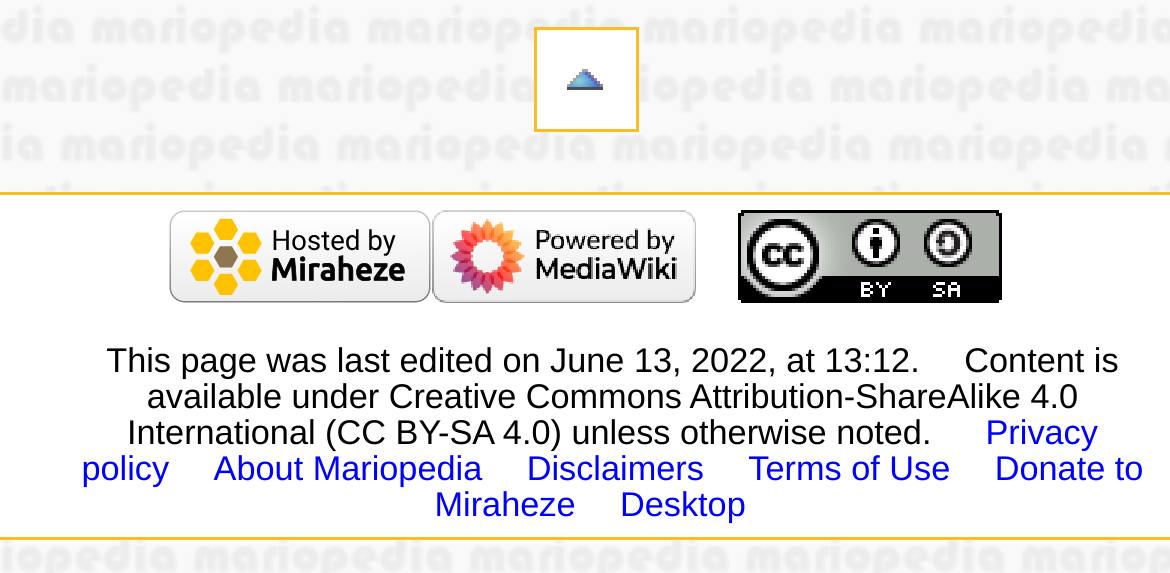Using the given element description, provide the bounding box coordinates (top-left x, top-left y, bottom-right x, bottom-right y) for the corresponding UI element in the screenshot: View source

[0.044, 0.458, 0.133, 0.611]